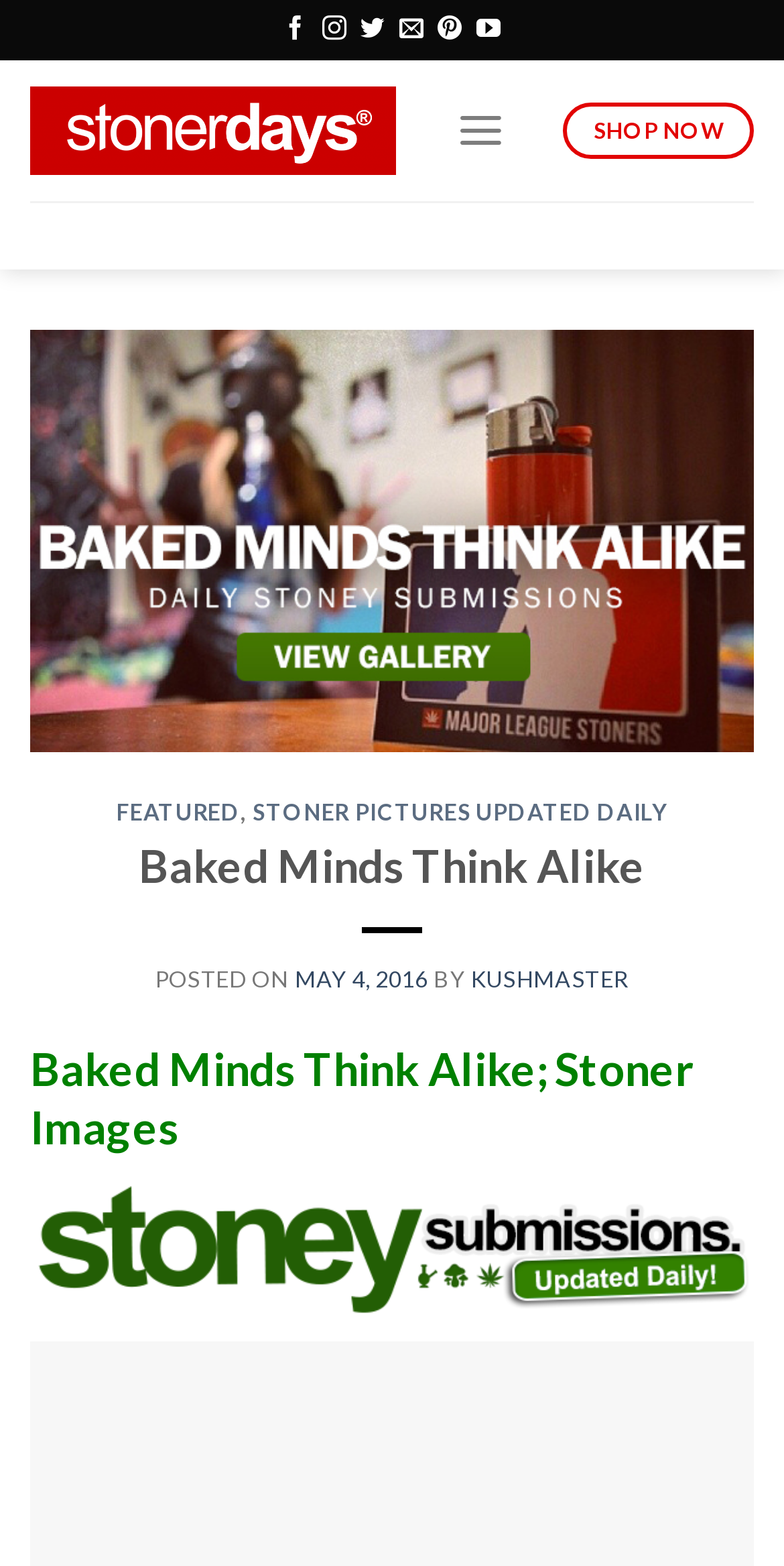Respond with a single word or phrase to the following question: How many images are available on the webpage?

2